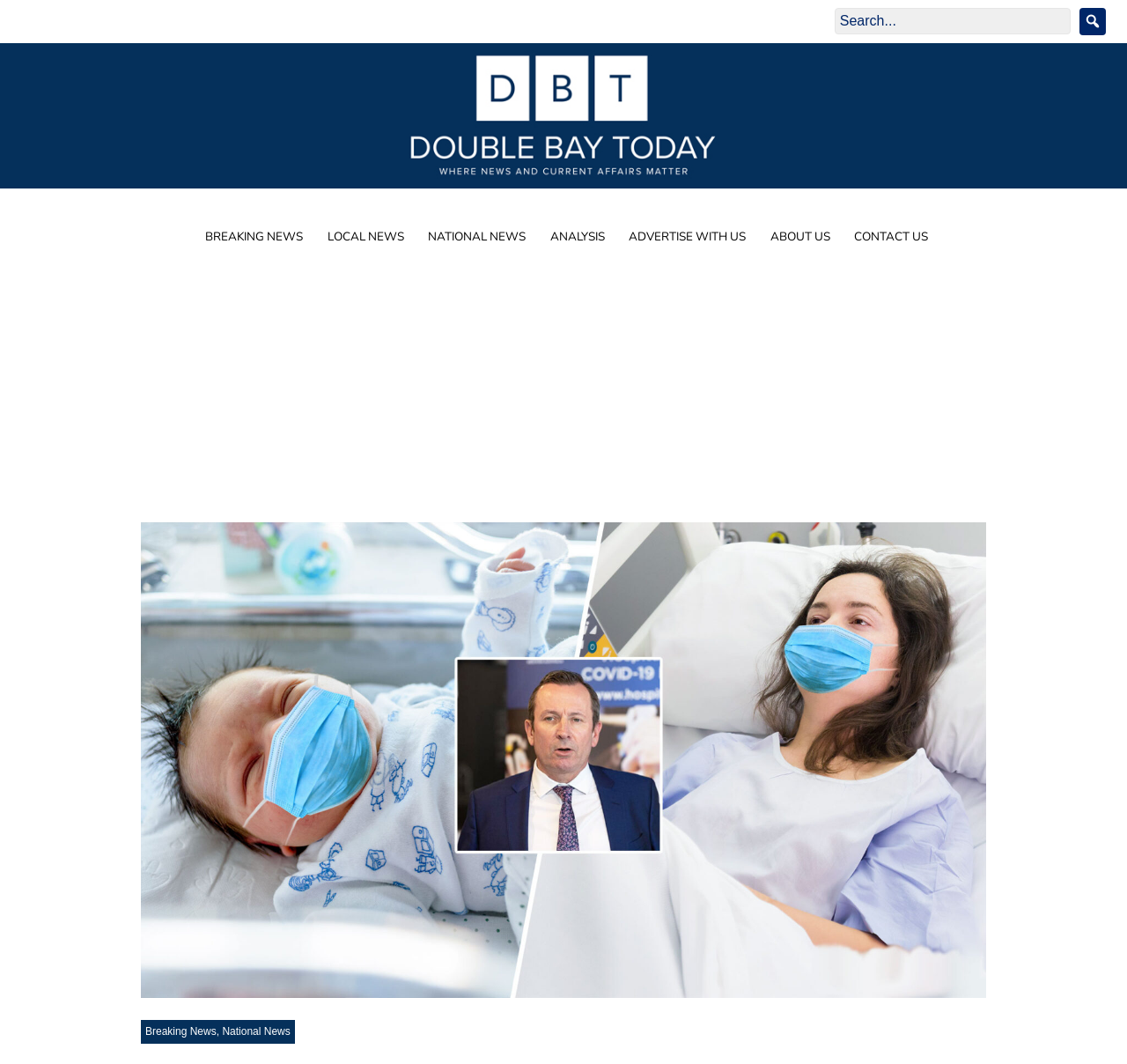Extract the text of the main heading from the webpage.

WA Premier Announces Mandatory 14-Day Quarantine For All Newborn Babies